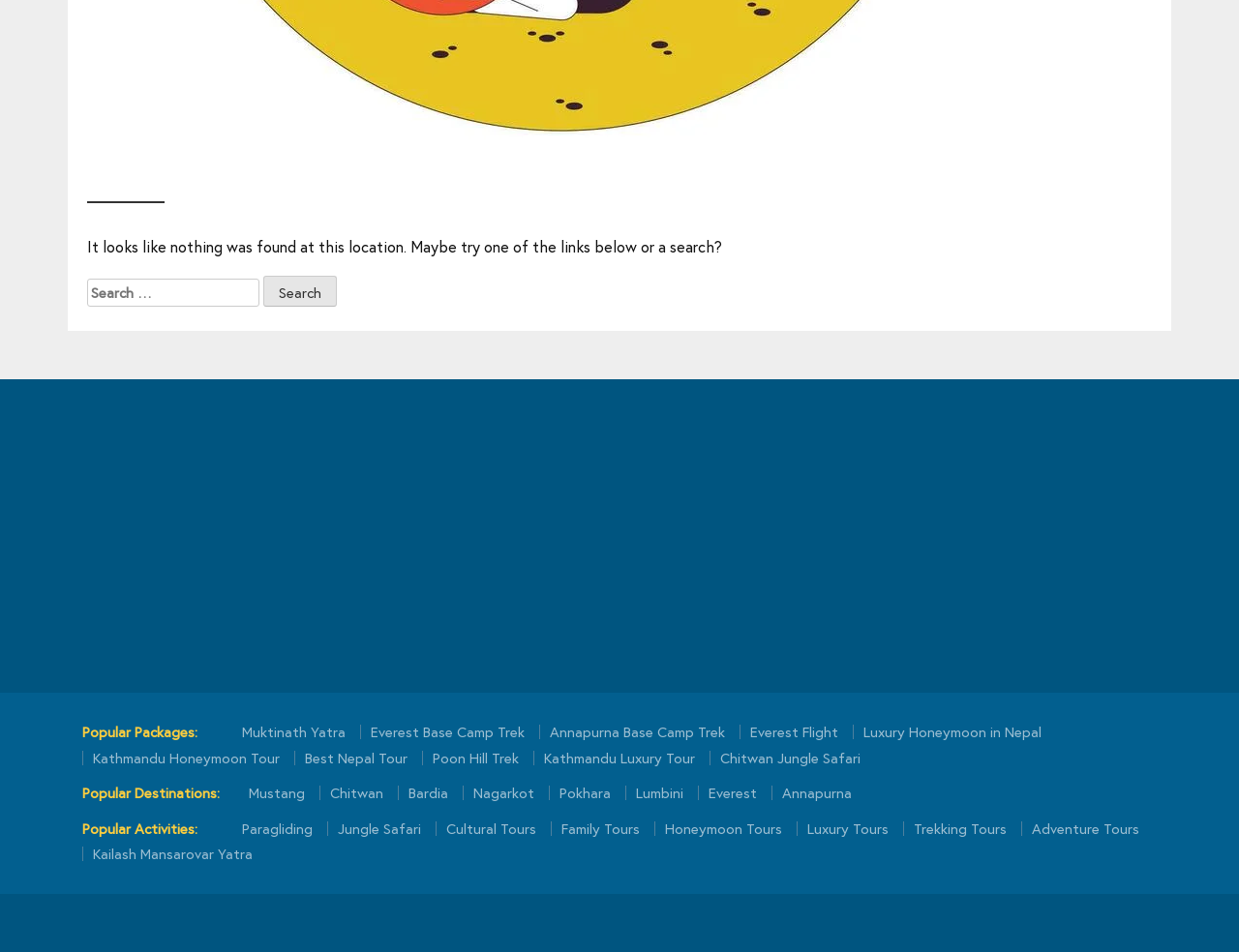Specify the bounding box coordinates of the element's region that should be clicked to achieve the following instruction: "Try Paragliding". The bounding box coordinates consist of four float numbers between 0 and 1, in the format [left, top, right, bottom].

[0.188, 0.863, 0.26, 0.878]